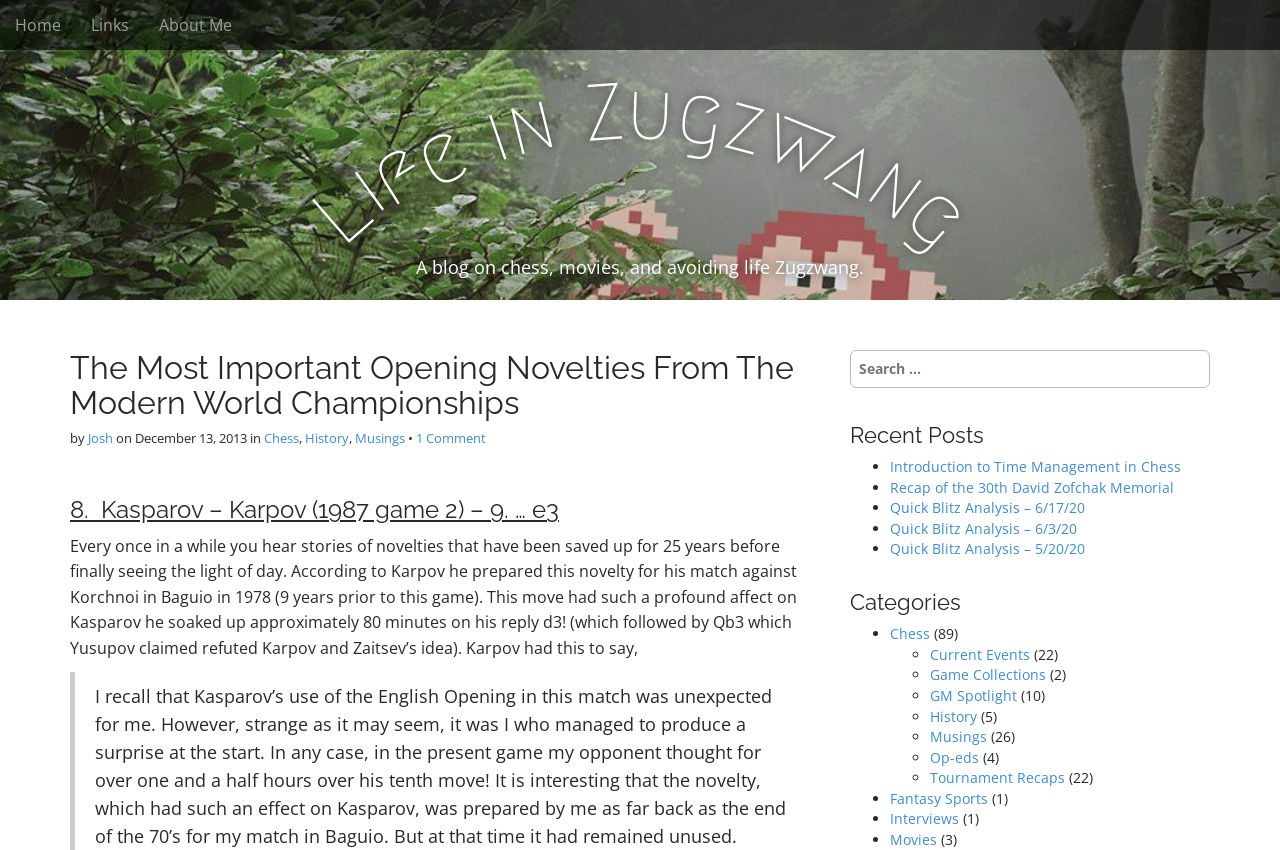Generate the main heading text from the webpage.

The Most Important Opening Novelties From The Modern World Championships